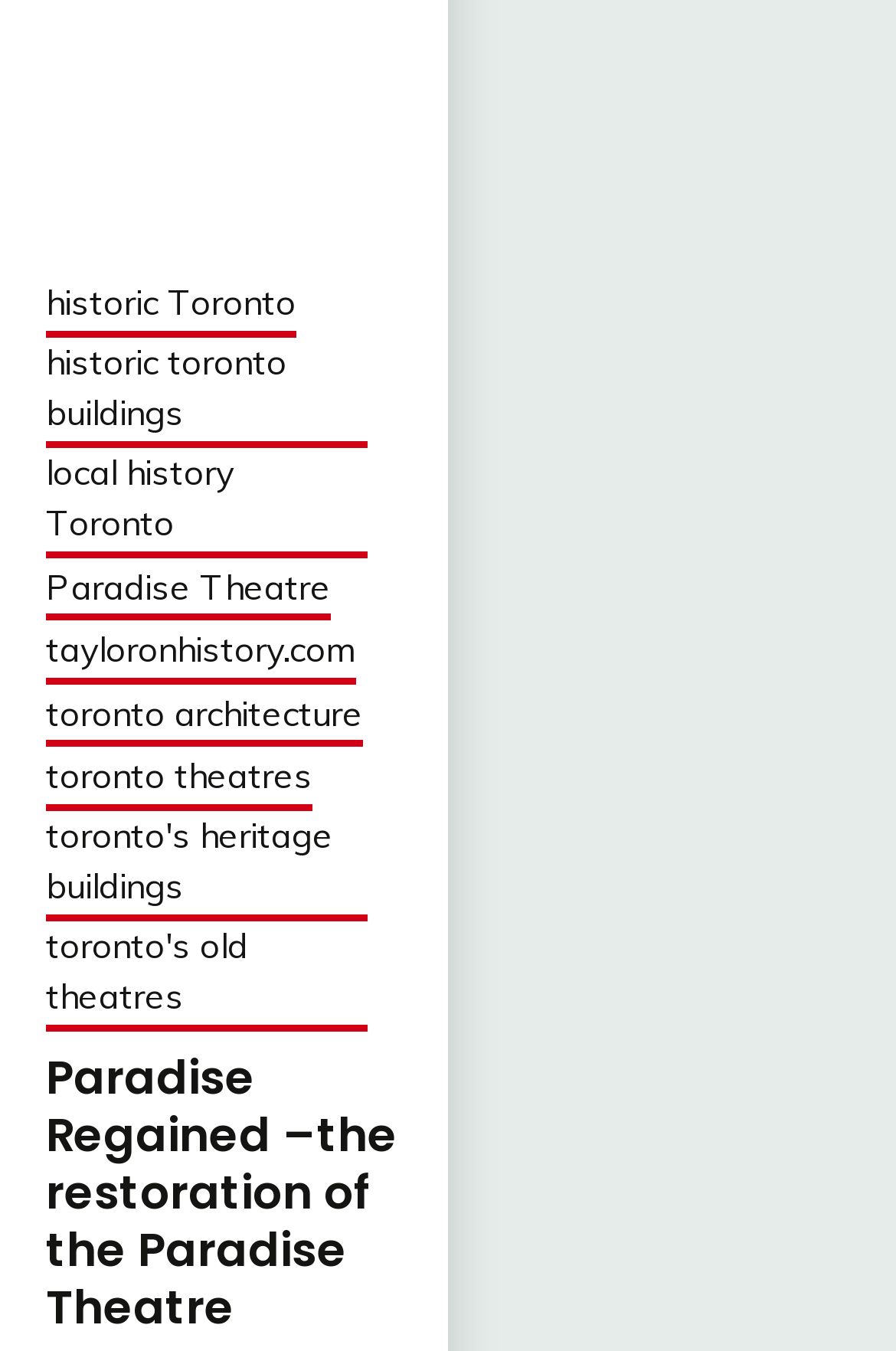What is the restoration project about?
Could you give a comprehensive explanation in response to this question?

The restoration project mentioned on the webpage is about the Paradise Theatre, as indicated by the heading 'Paradise Regained –the restoration of the Paradise Theatre'.